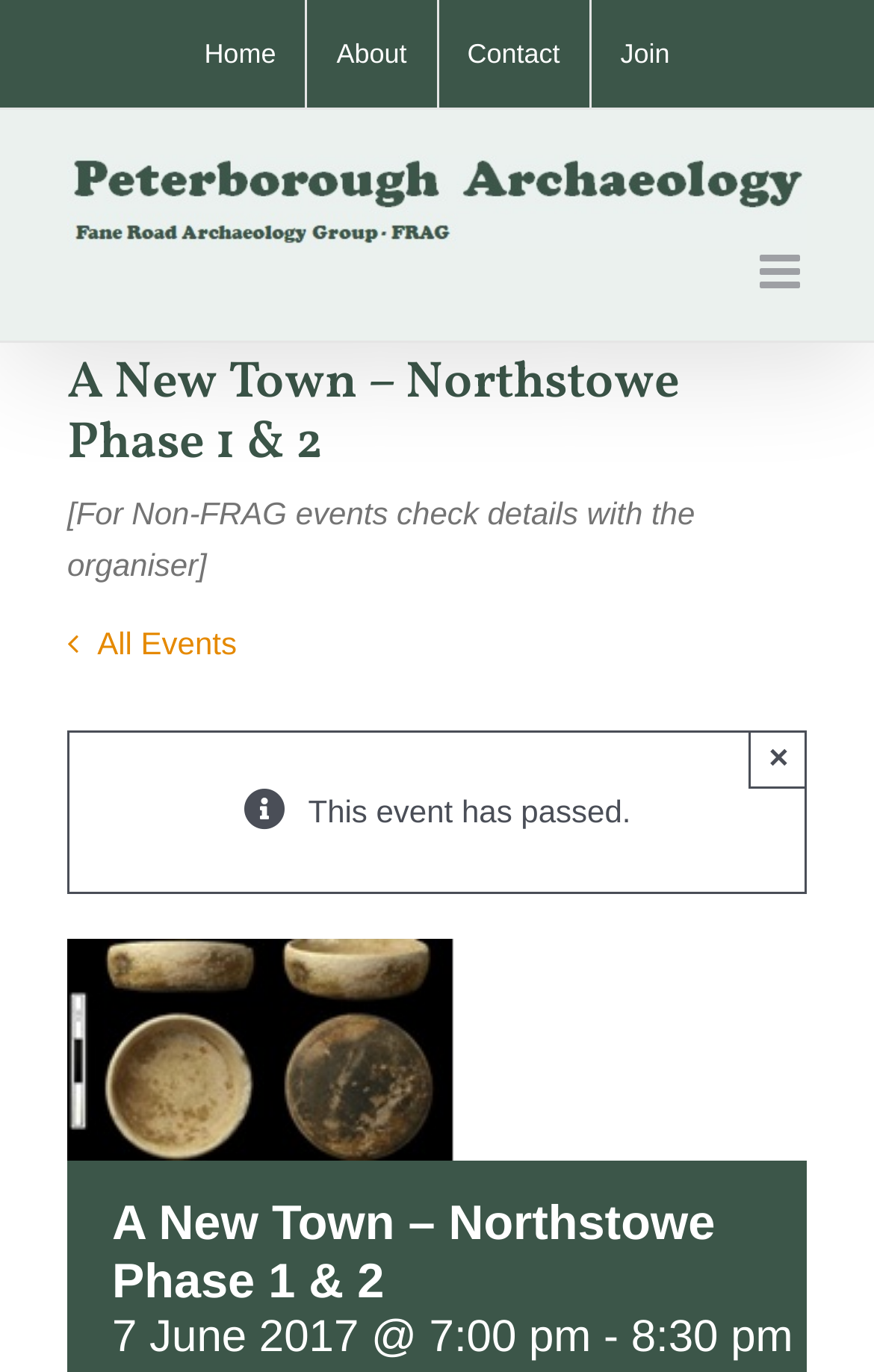What is the name of the town being developed?
Using the information from the image, provide a comprehensive answer to the question.

Based on the webpage content, specifically the heading 'A New Town – Northstowe Phase 1 & 2', I can infer that the town being developed is called Northstowe.